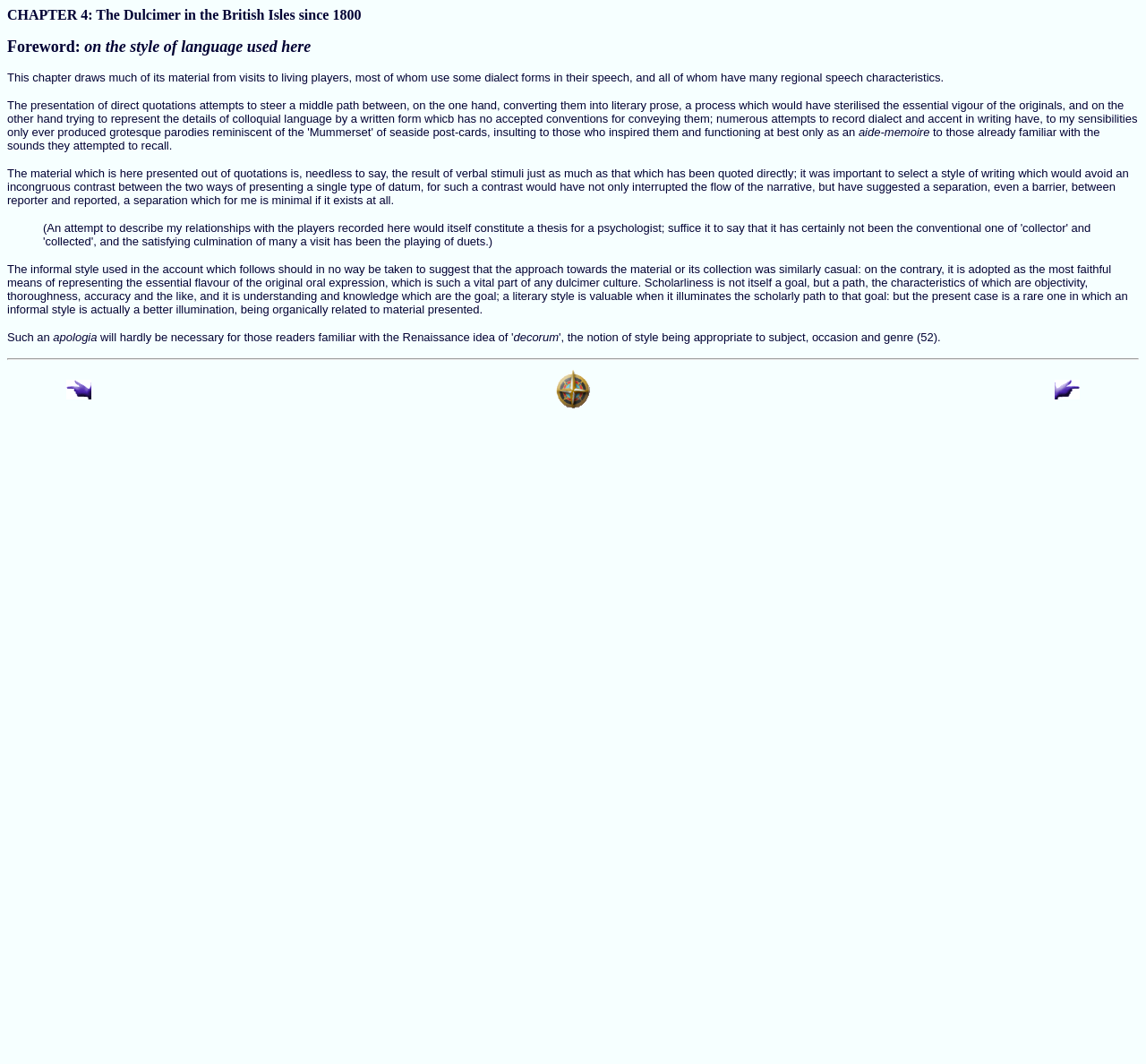How many columns are in the LayoutTable?
Look at the image and answer the question using a single word or phrase.

3